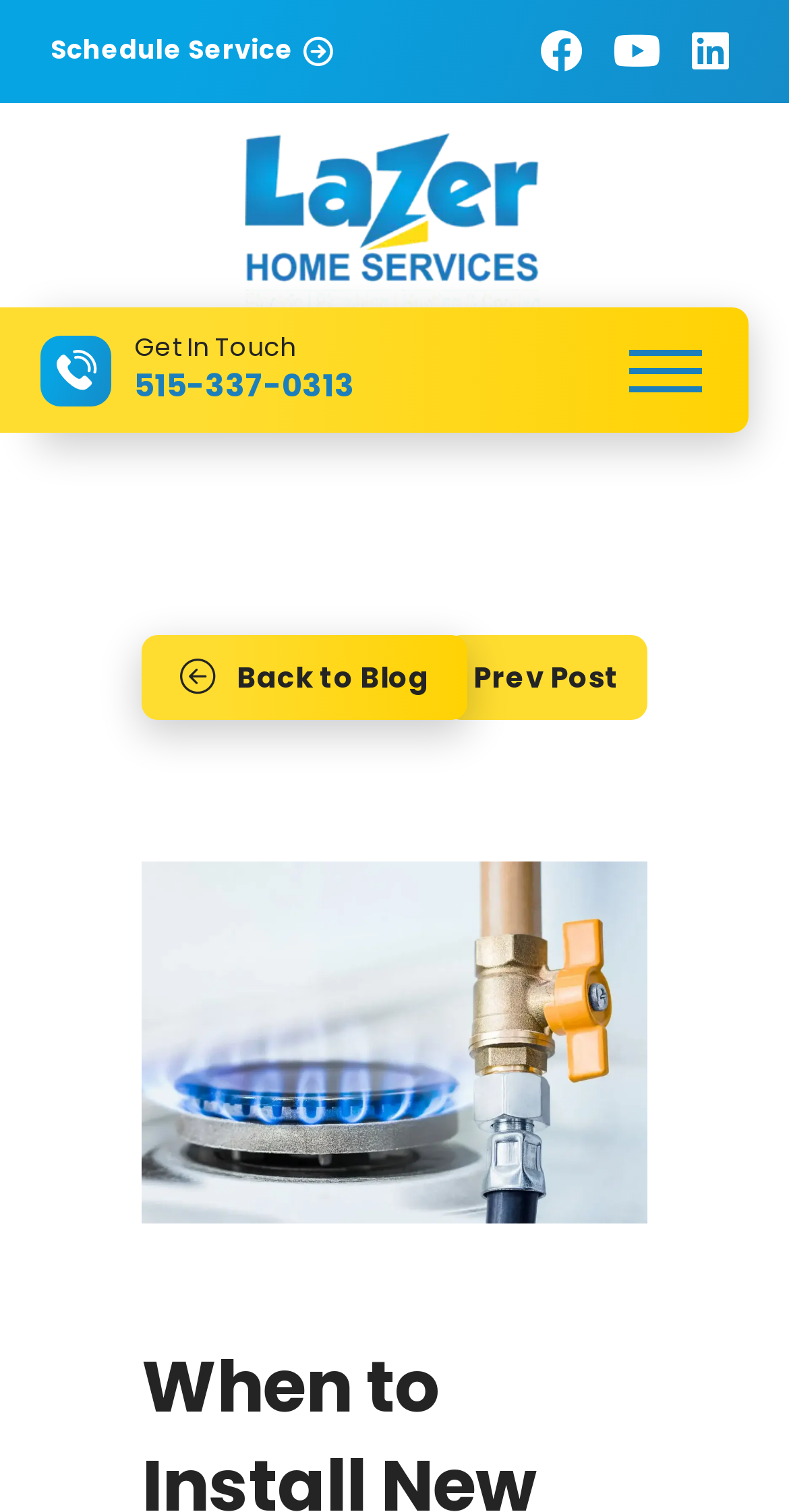Please specify the bounding box coordinates in the format (top-left x, top-left y, bottom-right x, bottom-right y), with values ranging from 0 to 1. Identify the bounding box for the UI component described as follows: Back to Blog

[0.179, 0.42, 0.592, 0.476]